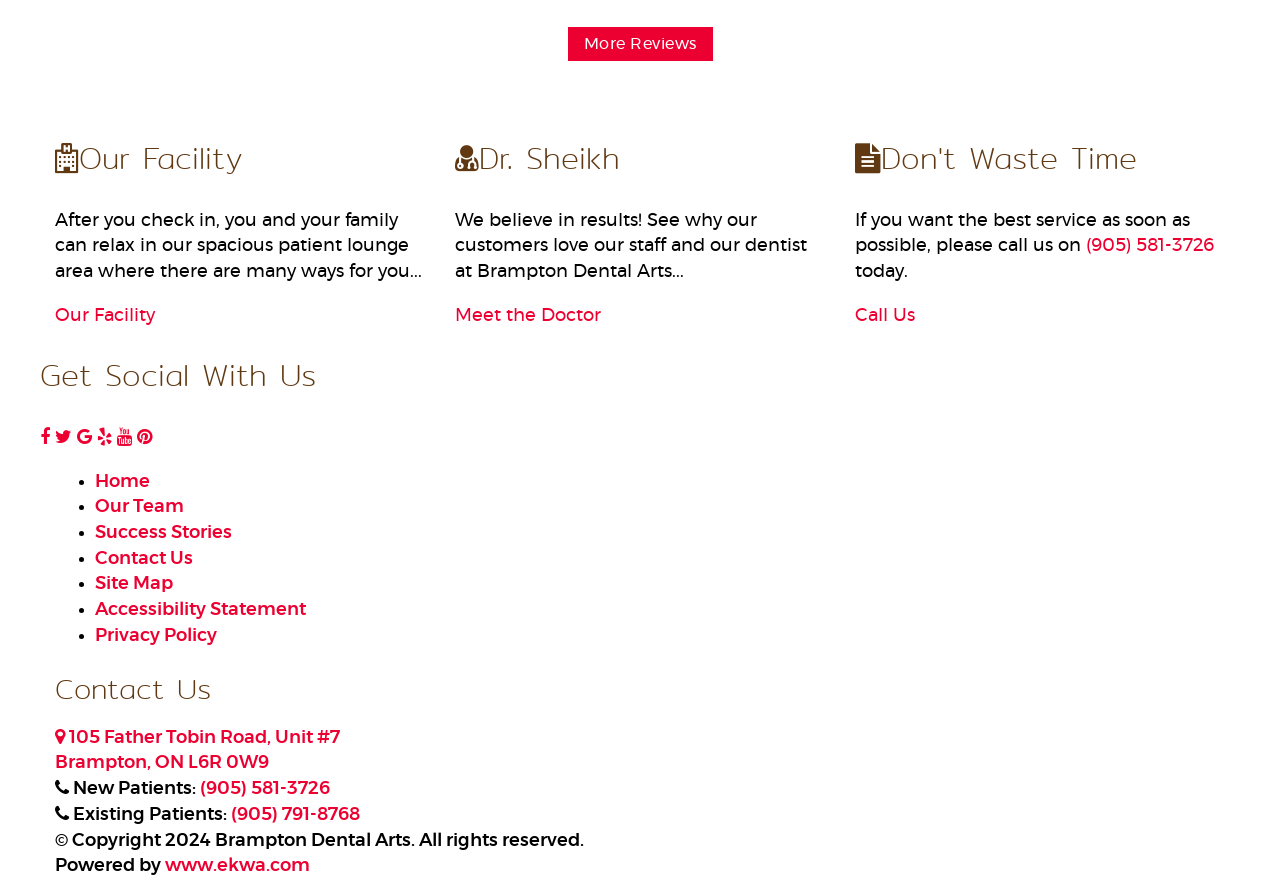What social media platforms are mentioned on the webpage? Refer to the image and provide a one-word or short phrase answer.

Facebook, Twitter, Google, Yelp, YouTube, Pinterest